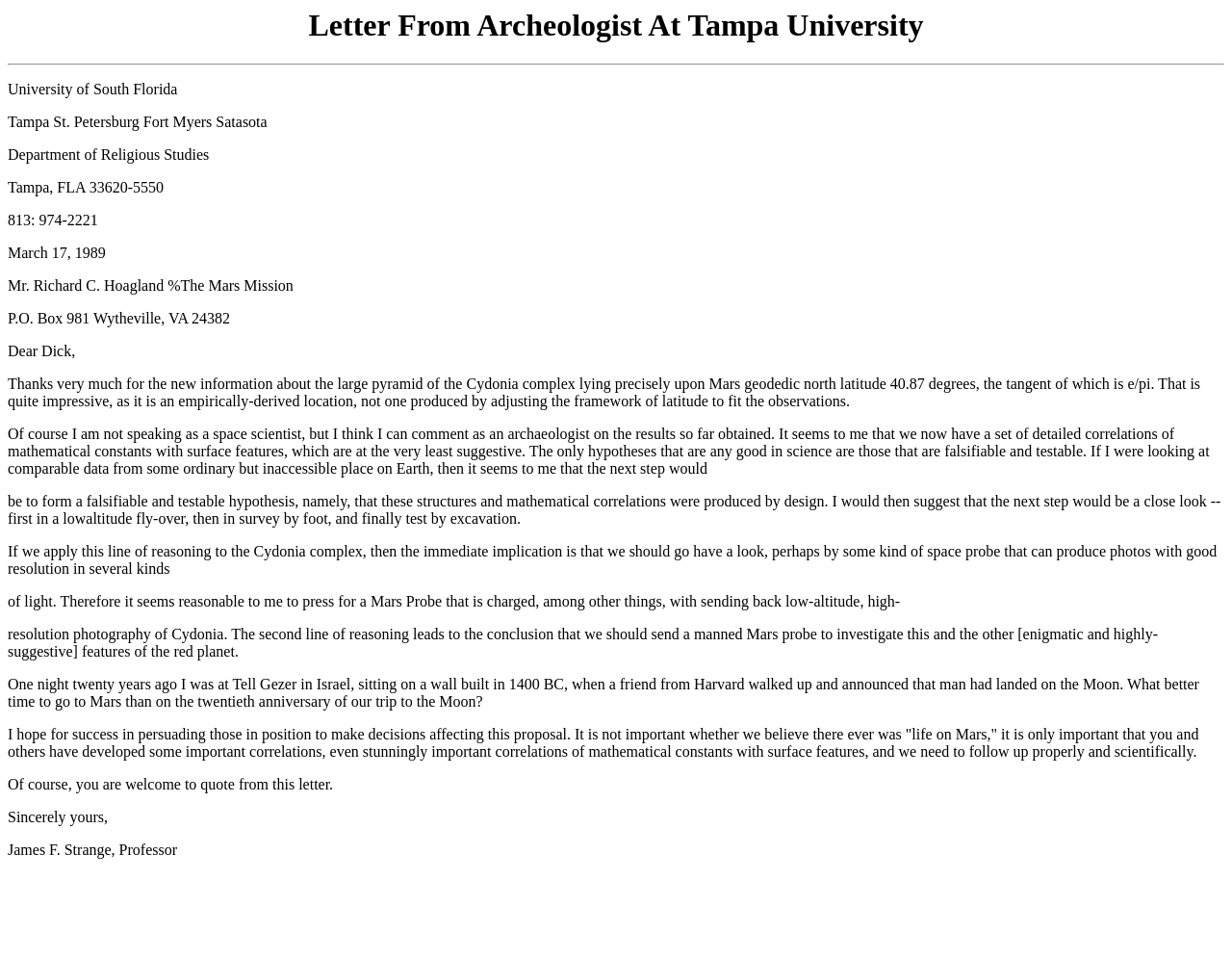Answer the question with a brief word or phrase:
What is the recipient's name?

Dick